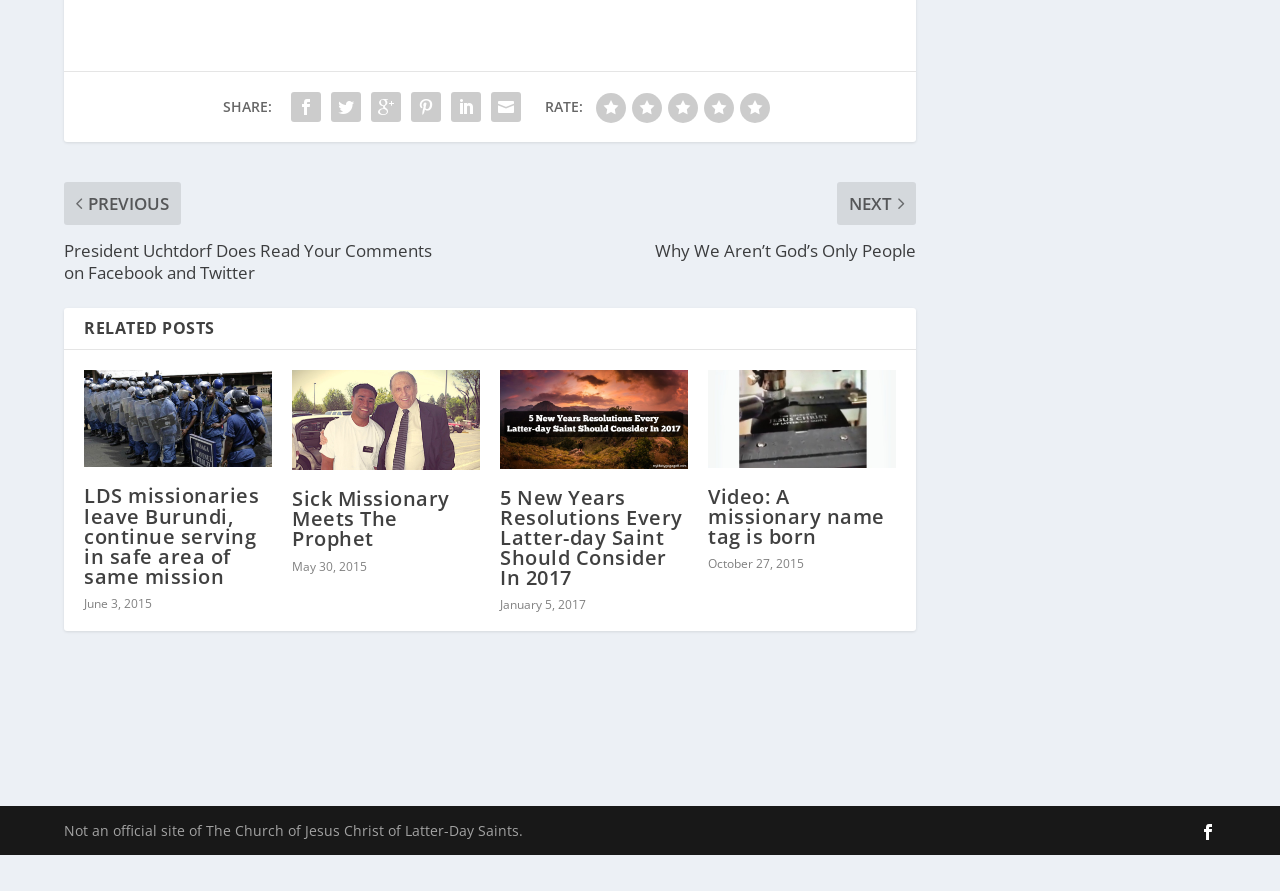What is the purpose of the SHARE links?
Provide a comprehensive and detailed answer to the question.

The SHARE links, represented by icons such as '', '', etc., are located at the top of the webpage, indicating that the user can share the content of the webpage on various social media platforms.